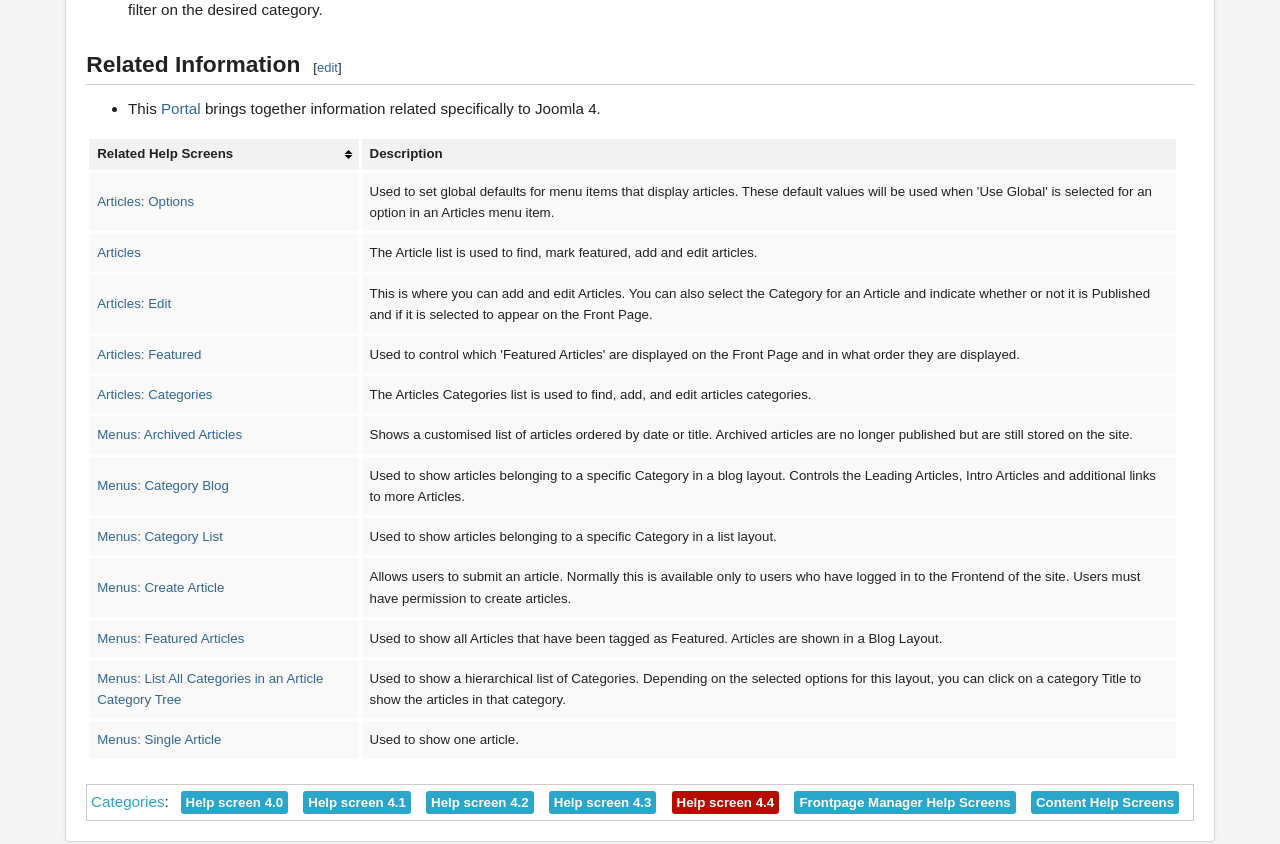Please find the bounding box coordinates for the clickable element needed to perform this instruction: "view categories".

[0.071, 0.94, 0.129, 0.96]